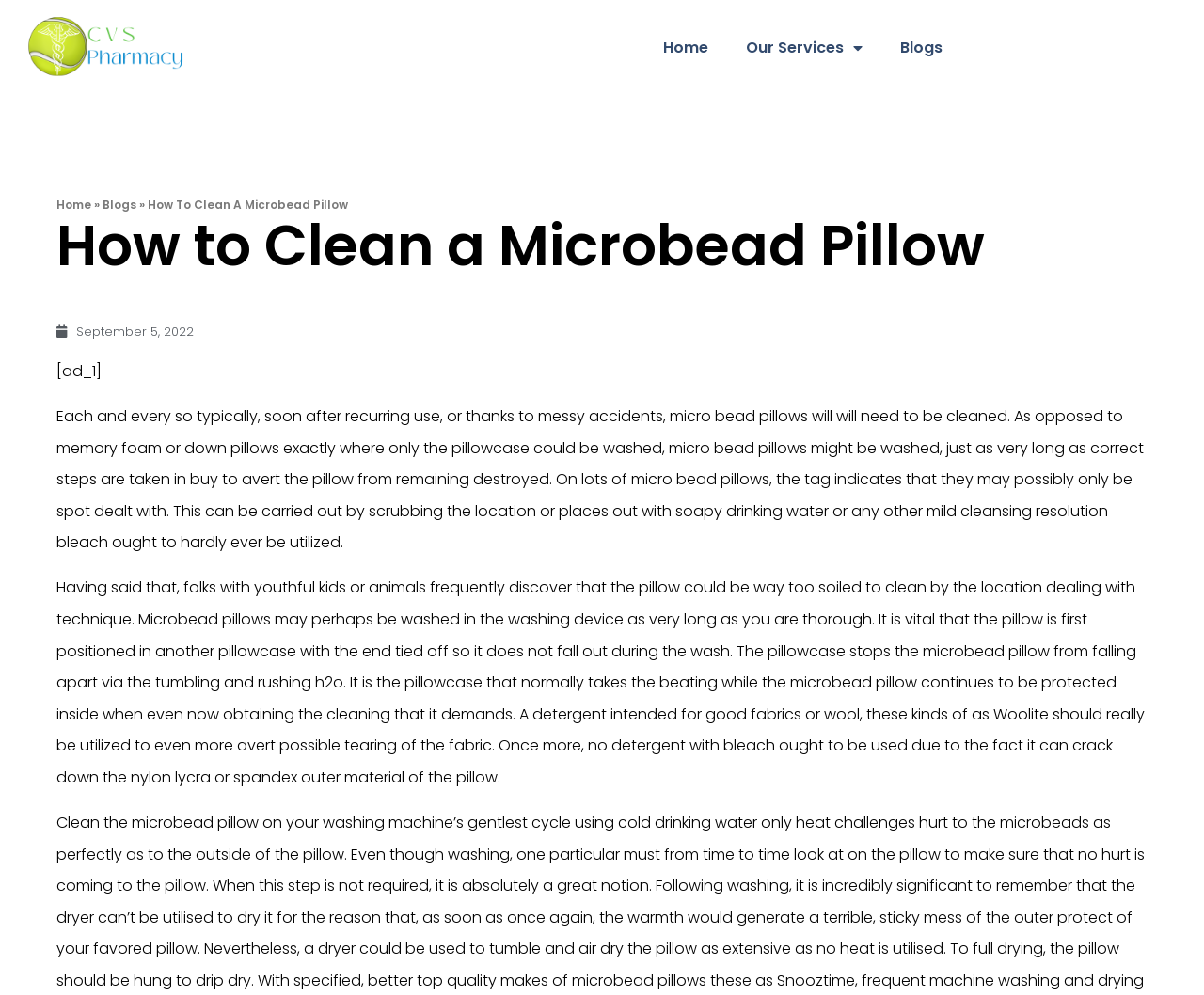Locate the bounding box of the UI element defined by this description: "Our Services". The coordinates should be given as four float numbers between 0 and 1, formatted as [left, top, right, bottom].

[0.604, 0.027, 0.732, 0.069]